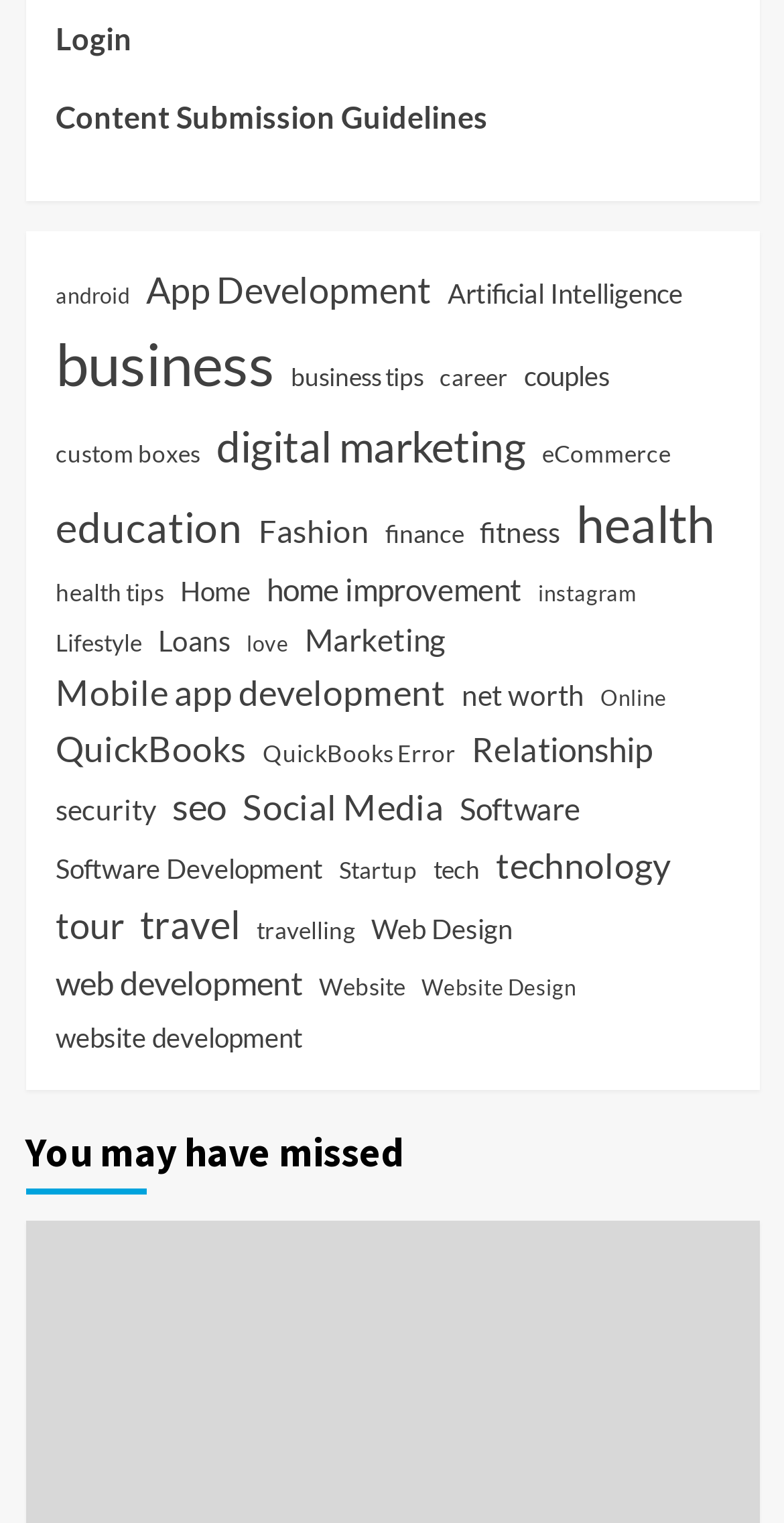Using the provided element description: "website development", identify the bounding box coordinates. The coordinates should be four floats between 0 and 1 in the order [left, top, right, bottom].

[0.071, 0.668, 0.386, 0.696]